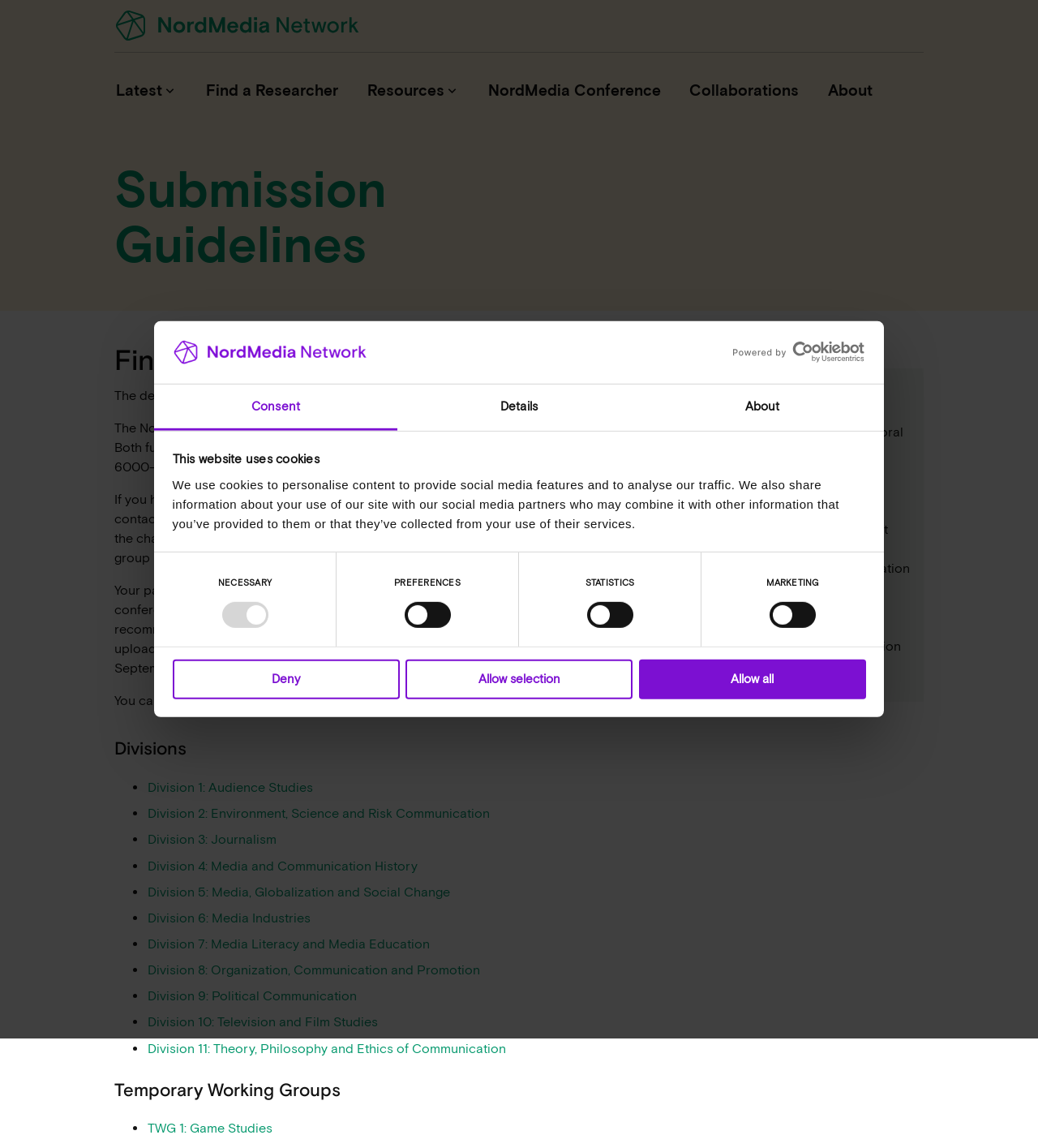Please identify the bounding box coordinates of the clickable area that will allow you to execute the instruction: "View the 'Submission Guidelines 2023' page".

[0.481, 0.17, 0.652, 0.19]